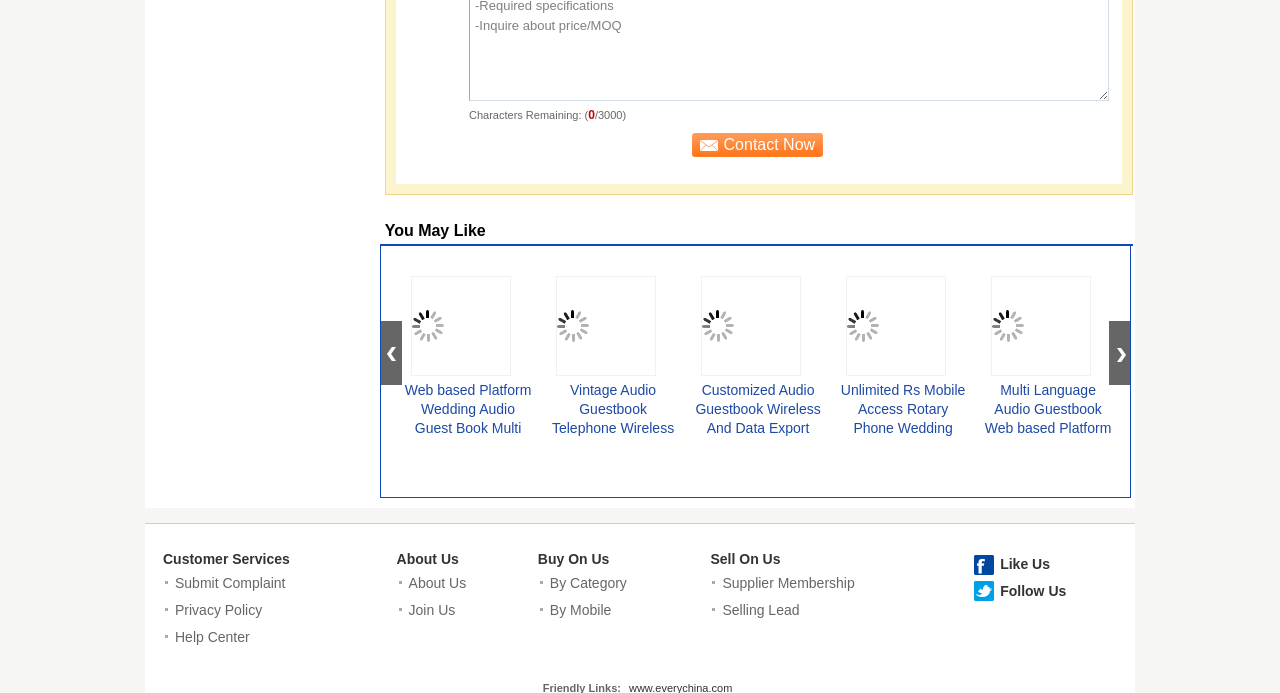Identify the bounding box for the UI element described as: "Sell On Us". The coordinates should be four float numbers between 0 and 1, i.e., [left, top, right, bottom].

[0.555, 0.795, 0.61, 0.818]